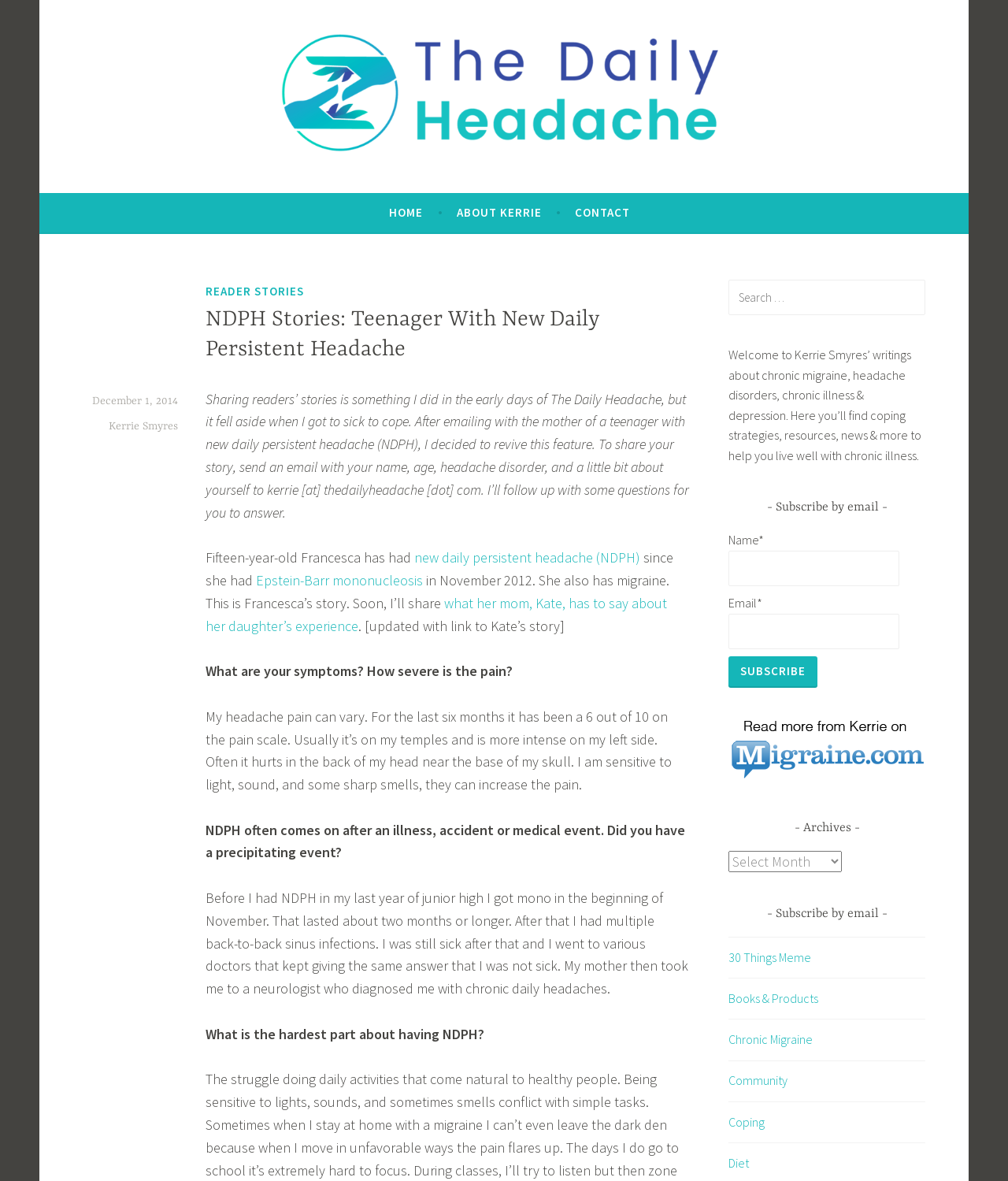Can you find the bounding box coordinates for the UI element given this description: "About Kerrie"? Provide the coordinates as four float numbers between 0 and 1: [left, top, right, bottom].

[0.453, 0.168, 0.537, 0.192]